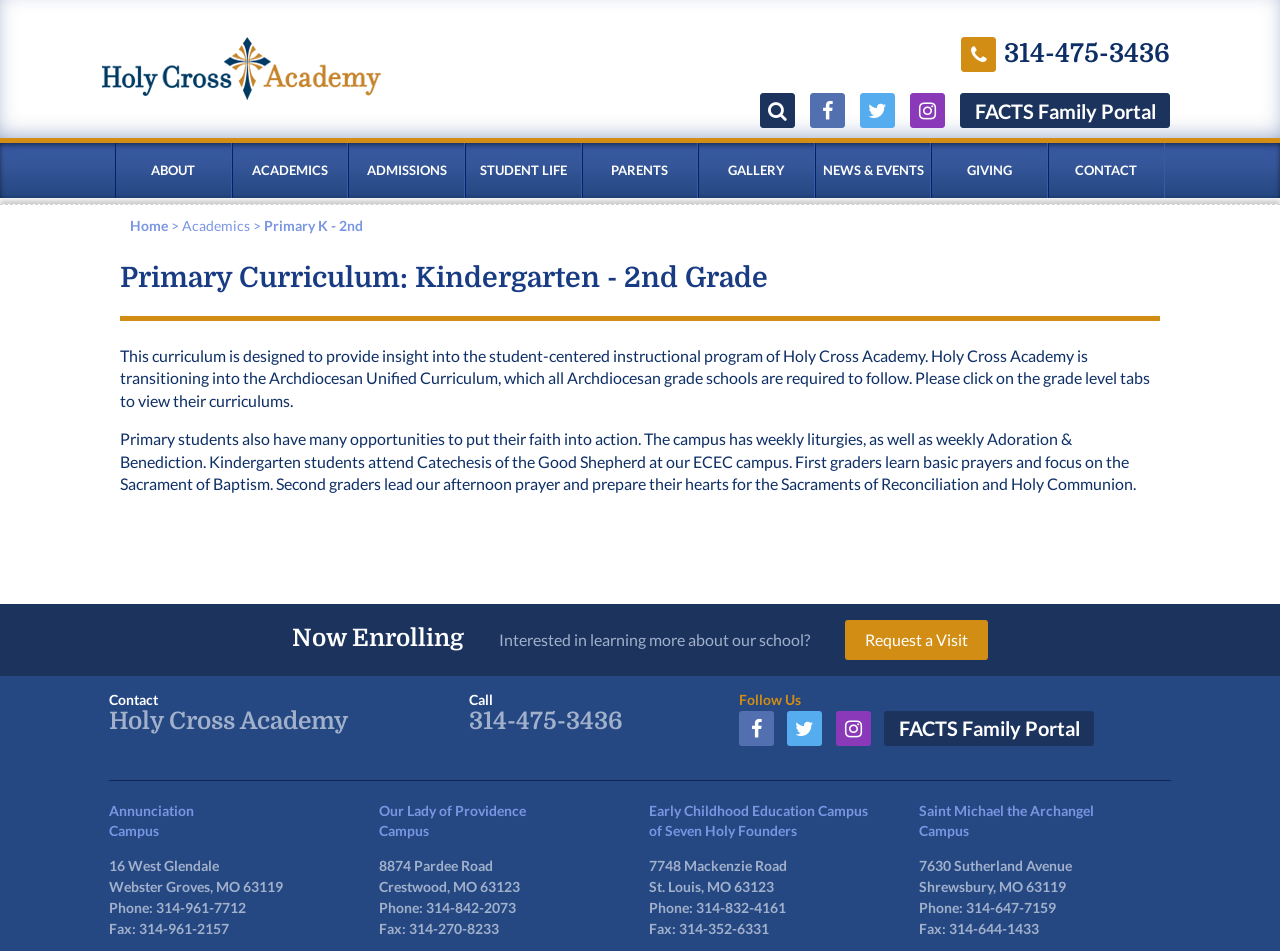Construct a comprehensive description capturing every detail on the webpage.

The webpage is about Holy Cross Academy, a school that provides education from Kindergarten to 2nd grade. At the top of the page, there is a search bar with a magnifying glass icon and a "Close Search" link. Below the search bar, there is a logo of Holy Cross Academy, which is an image, and a phone number. 

On the top-right corner, there are several social media links, including Facebook, Twitter, and Instagram, represented by their respective icons. Next to the social media links, there is a "FACTS Family Portal" link.

The main navigation menu is located below the logo, with links to "ABOUT", "ACADEMICS", "ADMISSIONS", "STUDENT LIFE", "PARENTS", "GALLERY", "NEWS & EVENTS", and "GIVING". 

The main content of the page is divided into two sections. The first section has a heading "Primary Curriculum: Kindergarten - 2nd Grade" and a paragraph describing the curriculum. Below the paragraph, there is a separator line, followed by another paragraph describing the faith-based activities of the students.

The second section has a heading "Now Enrolling" and a call-to-action to request a visit. Below the call-to-action, there is a section with contact information, including a phone number, email address, and social media links.

At the bottom of the page, there is a footer section with links to different campuses of Holy Cross Academy, including Annunciation Campus, Our Lady of Providence Campus, Early Childhood Education Campus of Seven Holy Founders, and Saint Michael the Archangel Campus. Each campus has its address, phone number, and fax number listed.